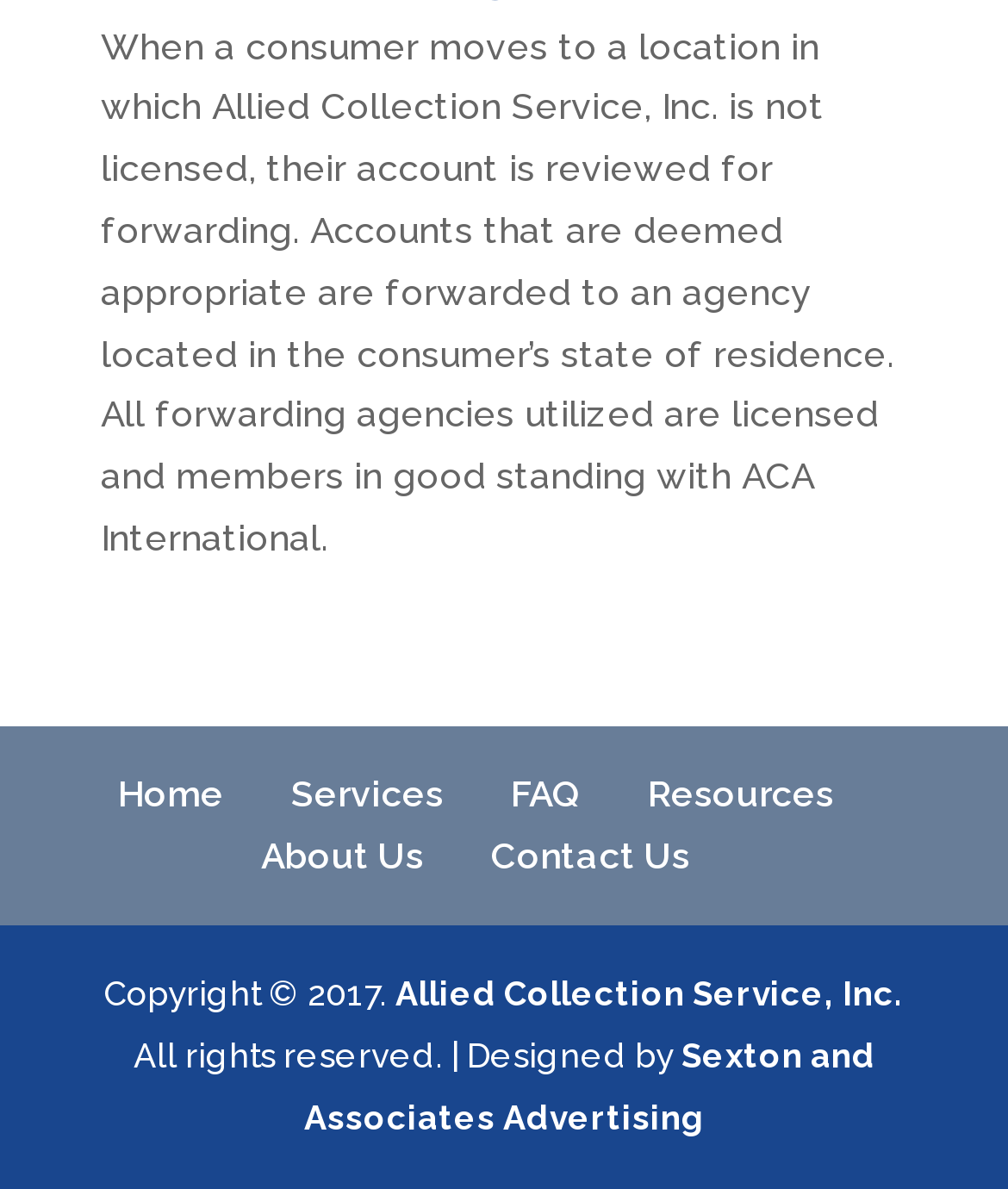Answer the question below in one word or phrase:
How many links are in the main navigation?

5